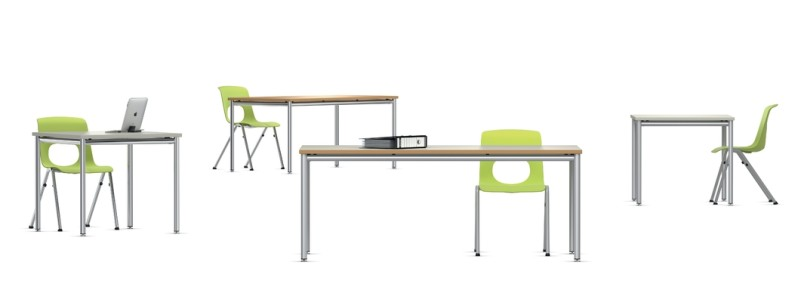What material are the tabletops made of?
Look at the image and provide a short answer using one word or a phrase.

Laminated